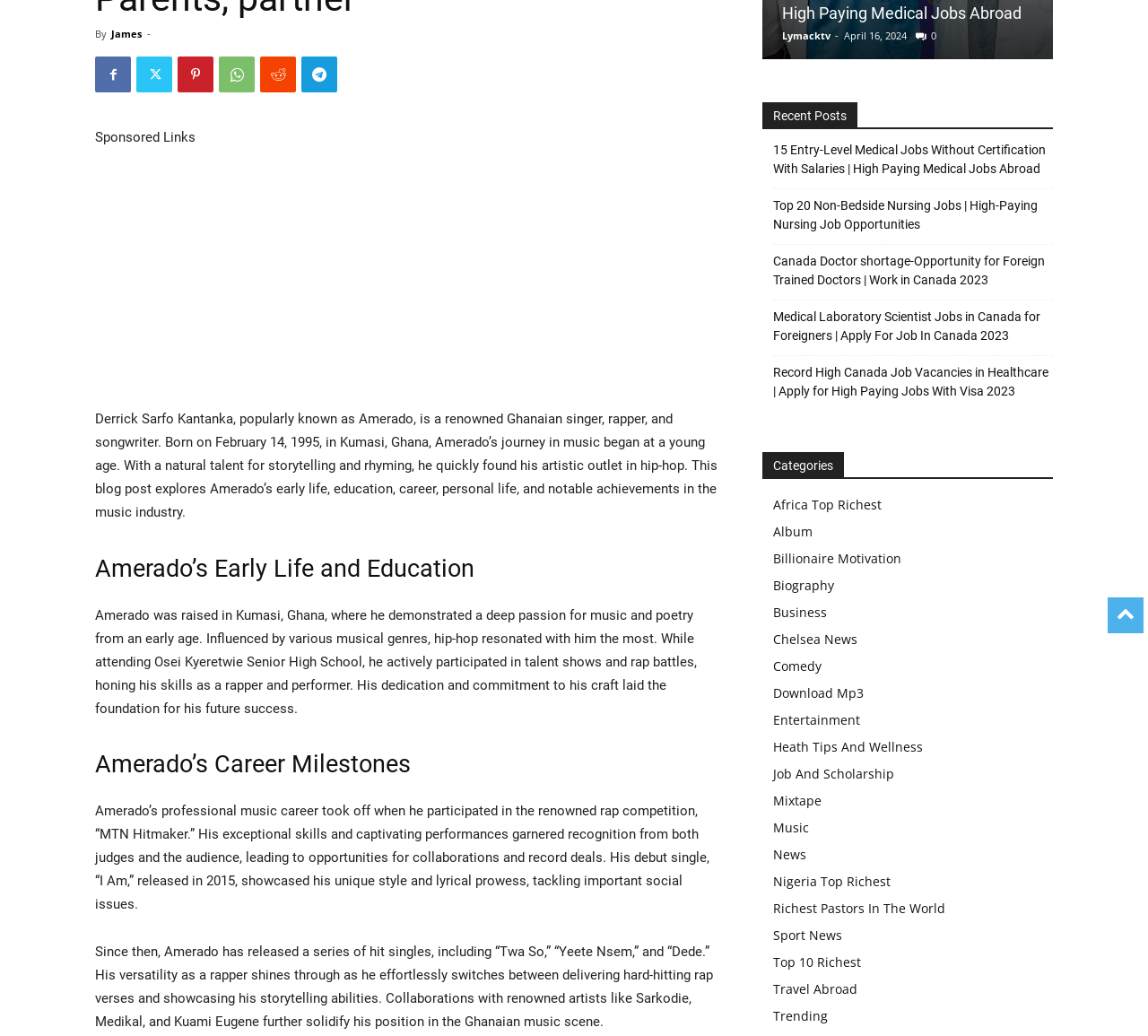Predict the bounding box of the UI element based on the description: "Richest Pastors In The World". The coordinates should be four float numbers between 0 and 1, formatted as [left, top, right, bottom].

[0.673, 0.868, 0.823, 0.885]